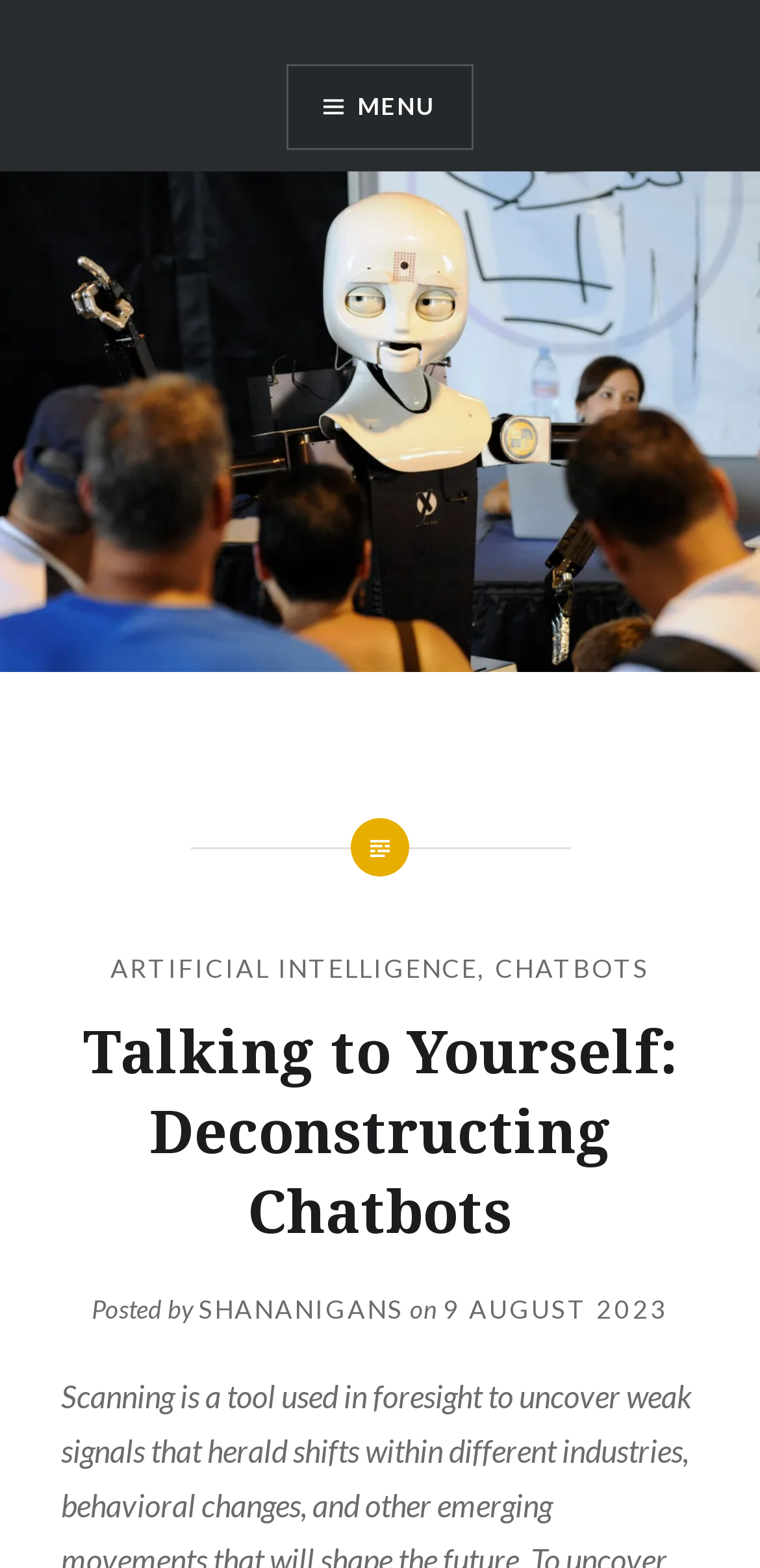Look at the image and write a detailed answer to the question: 
When was this article posted?

I found the answer by looking at the static text 'Posted by' and its adjacent link '9 AUGUST 2023', which indicates the date of posting.